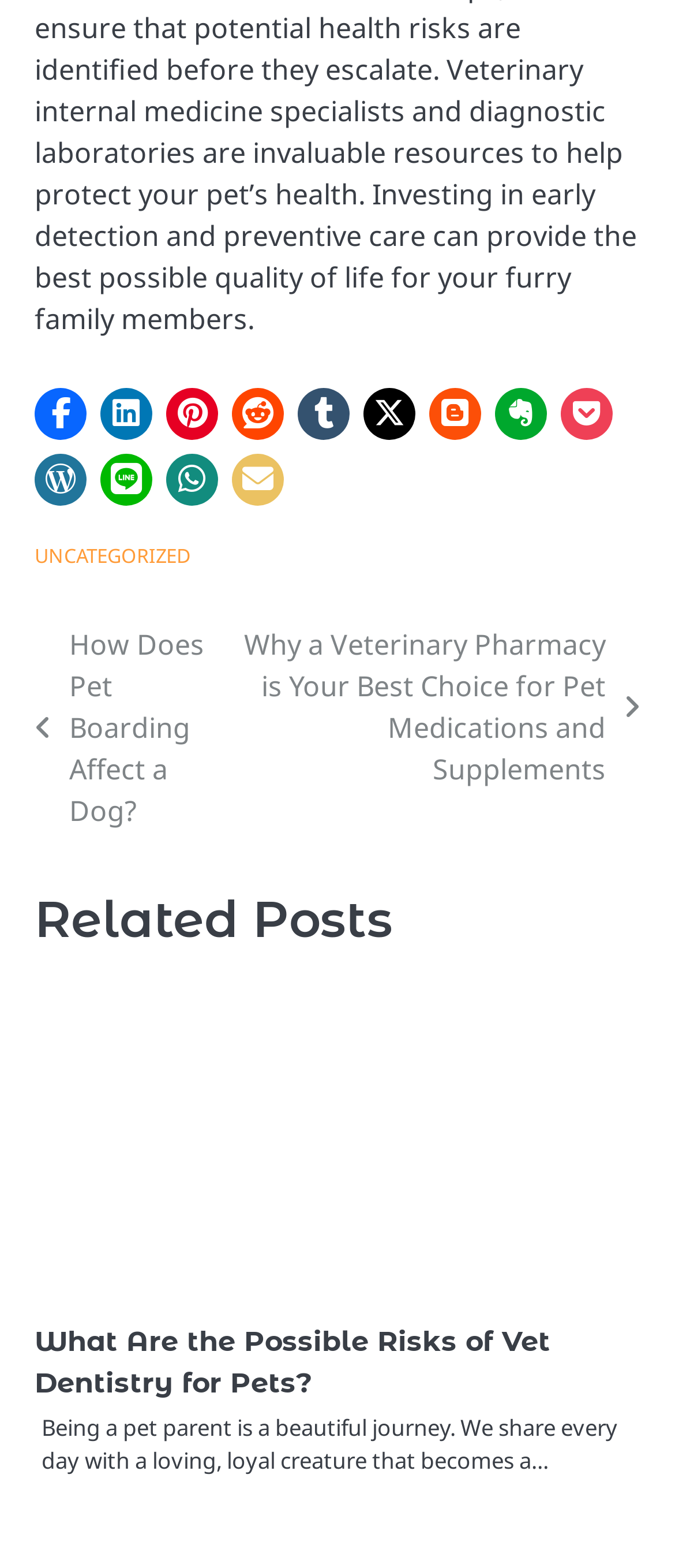Pinpoint the bounding box coordinates for the area that should be clicked to perform the following instruction: "Explore 'Related Posts'".

[0.051, 0.563, 0.949, 0.611]